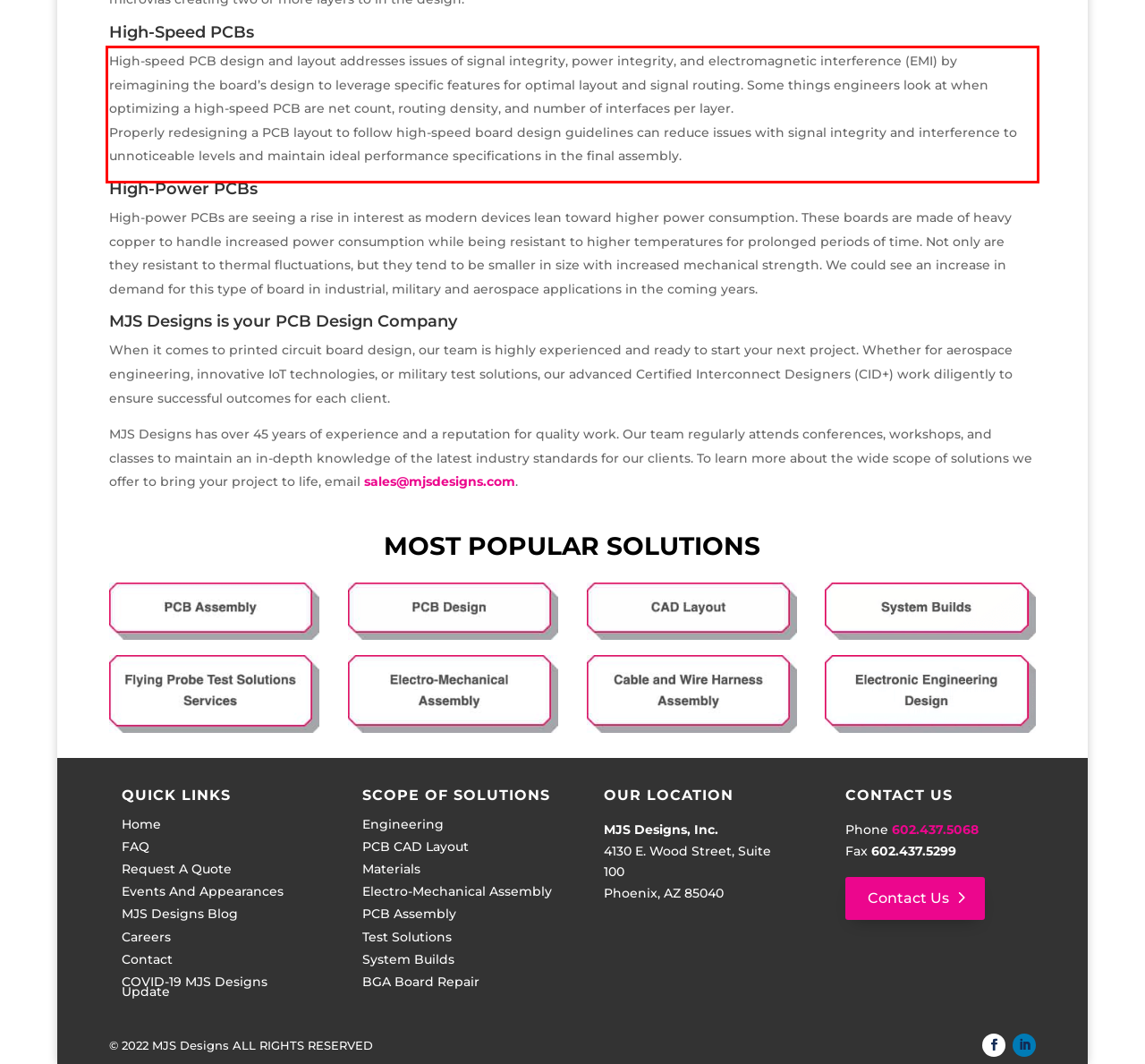The screenshot you have been given contains a UI element surrounded by a red rectangle. Use OCR to read and extract the text inside this red rectangle.

High-speed PCB design and layout addresses issues of signal integrity, power integrity, and electromagnetic interference (EMI) by reimagining the board’s design to leverage specific features for optimal layout and signal routing. Some things engineers look at when optimizing a high-speed PCB are net count, routing density, and number of interfaces per layer. Properly redesigning a PCB layout to follow high-speed board design guidelines can reduce issues with signal integrity and interference to unnoticeable levels and maintain ideal performance specifications in the final assembly.